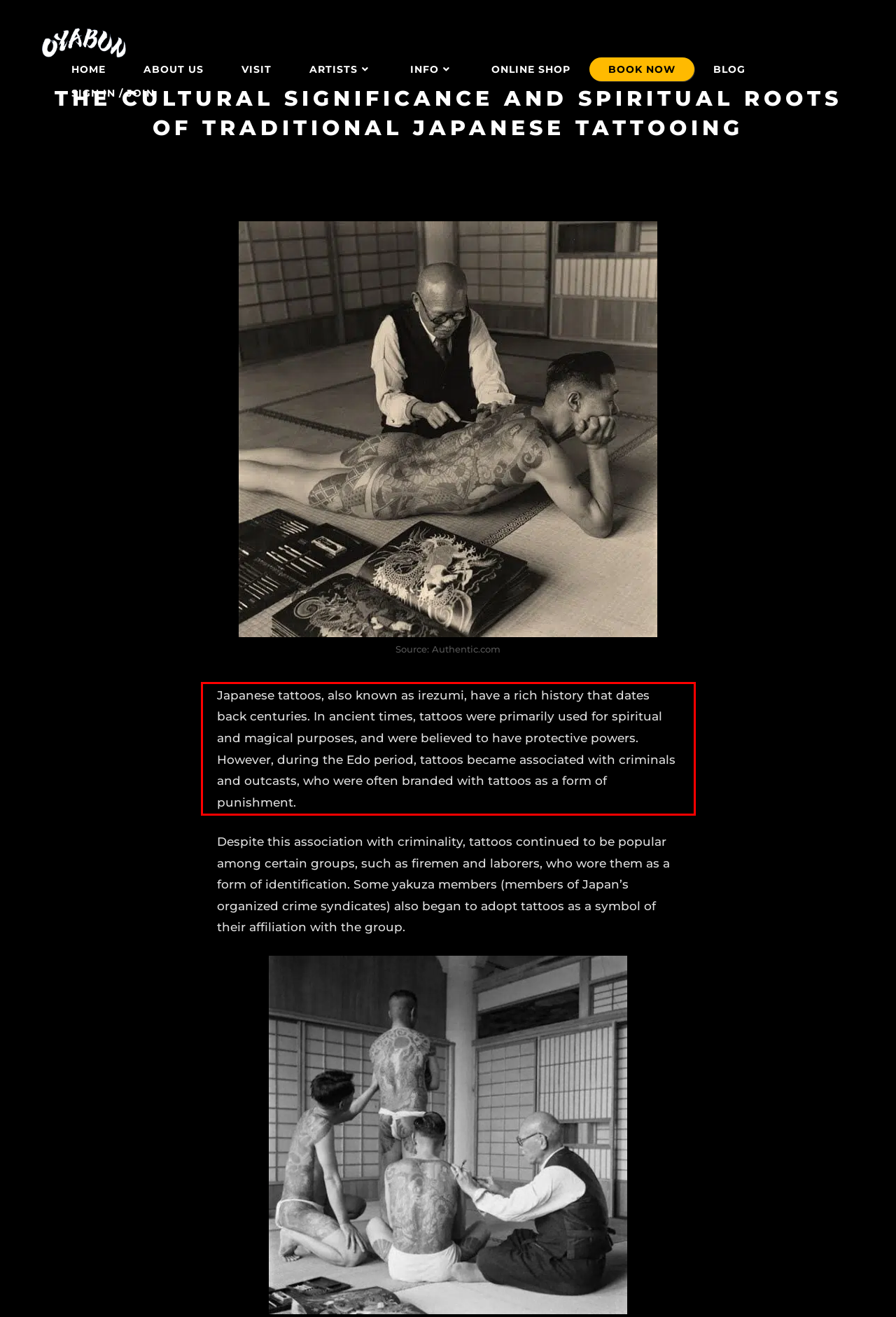Examine the webpage screenshot and use OCR to obtain the text inside the red bounding box.

Japanese tattoos, also known as irezumi, have a rich history that dates back centuries. In ancient times, tattoos were primarily used for spiritual and magical purposes, and were believed to have protective powers. However, during the Edo period, tattoos became associated with criminals and outcasts, who were often branded with tattoos as a form of punishment.